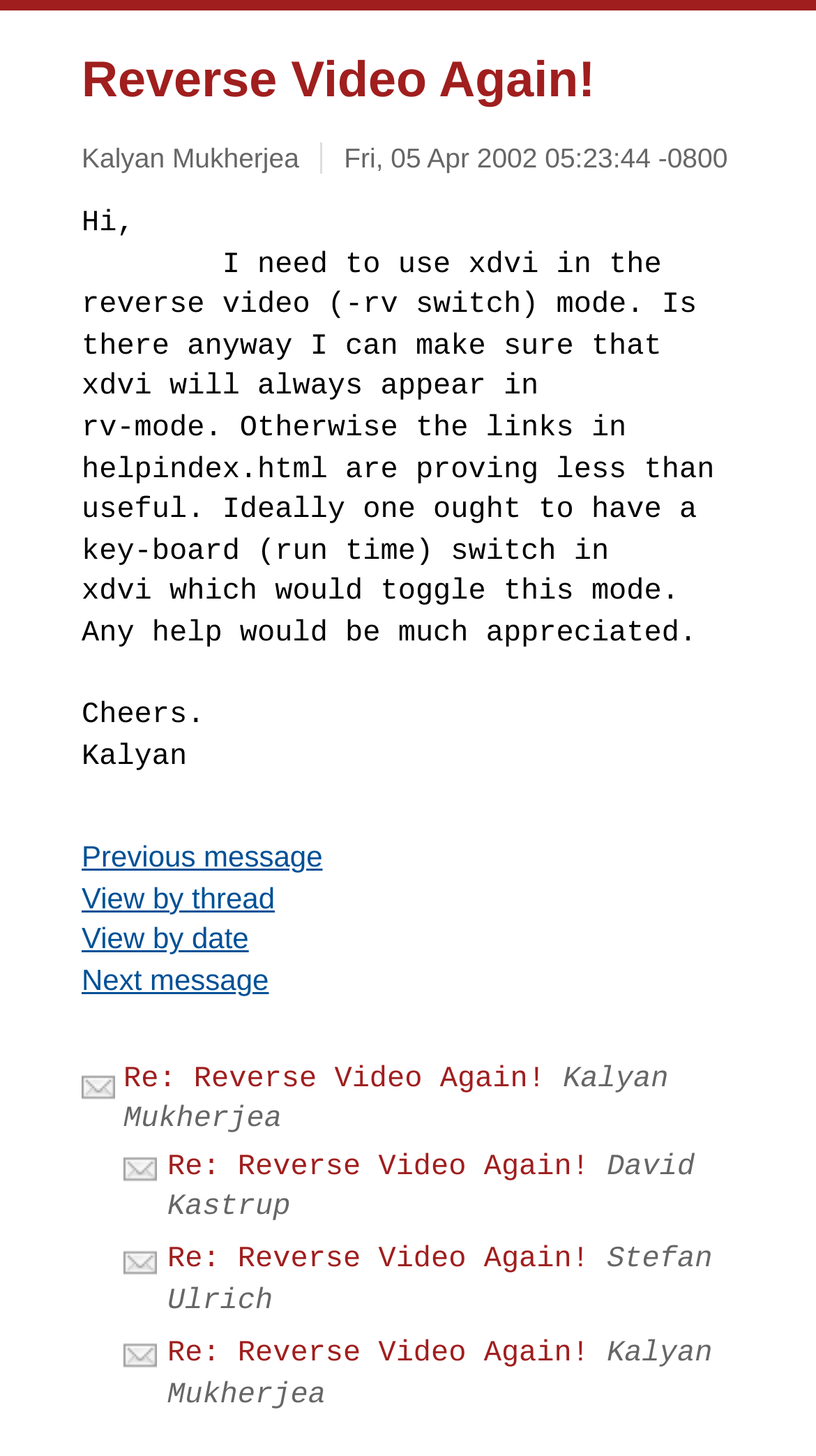Identify the bounding box coordinates of the section to be clicked to complete the task described by the following instruction: "Click on the link to view previous message". The coordinates should be four float numbers between 0 and 1, formatted as [left, top, right, bottom].

[0.1, 0.577, 0.395, 0.6]